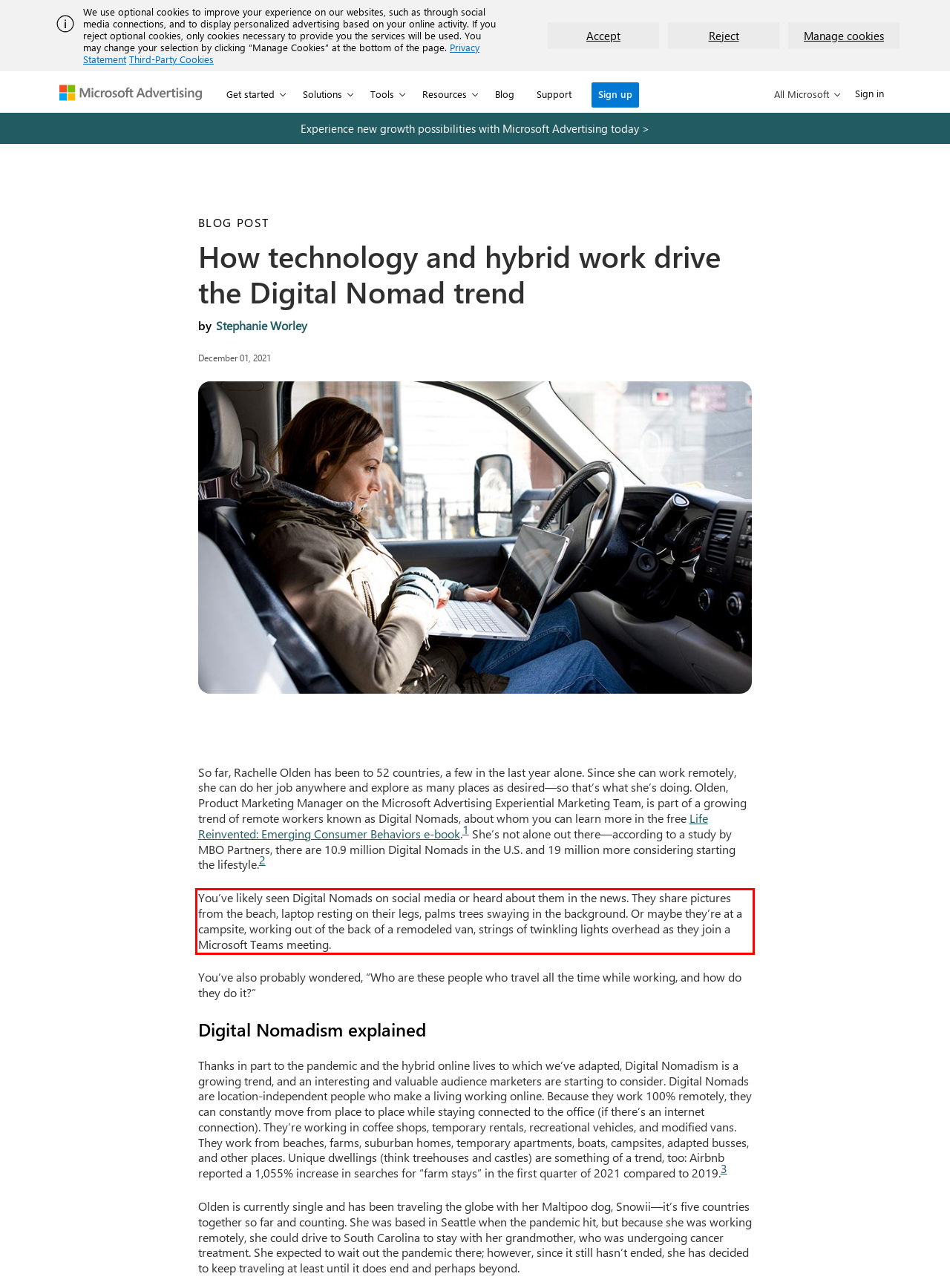Analyze the screenshot of a webpage where a red rectangle is bounding a UI element. Extract and generate the text content within this red bounding box.

You’ve likely seen Digital Nomads on social media or heard about them in the news. They share pictures from the beach, laptop resting on their legs, palms trees swaying in the background. Or maybe they’re at a campsite, working out of the back of a remodeled van, strings of twinkling lights overhead as they join a Microsoft Teams meeting.